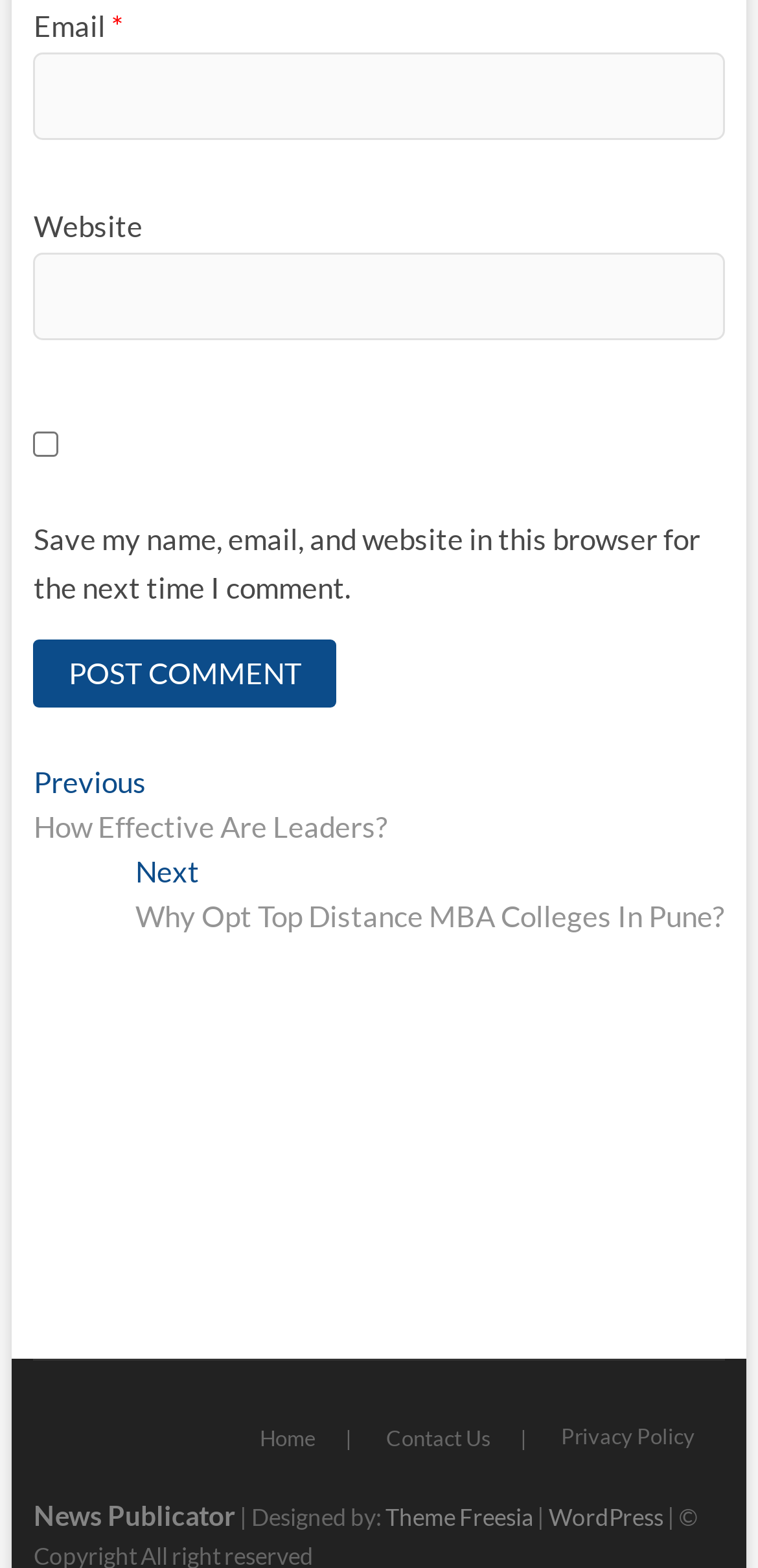Identify the bounding box coordinates for the UI element described by the following text: "Home". Provide the coordinates as four float numbers between 0 and 1, in the format [left, top, right, bottom].

[0.305, 0.906, 0.456, 0.928]